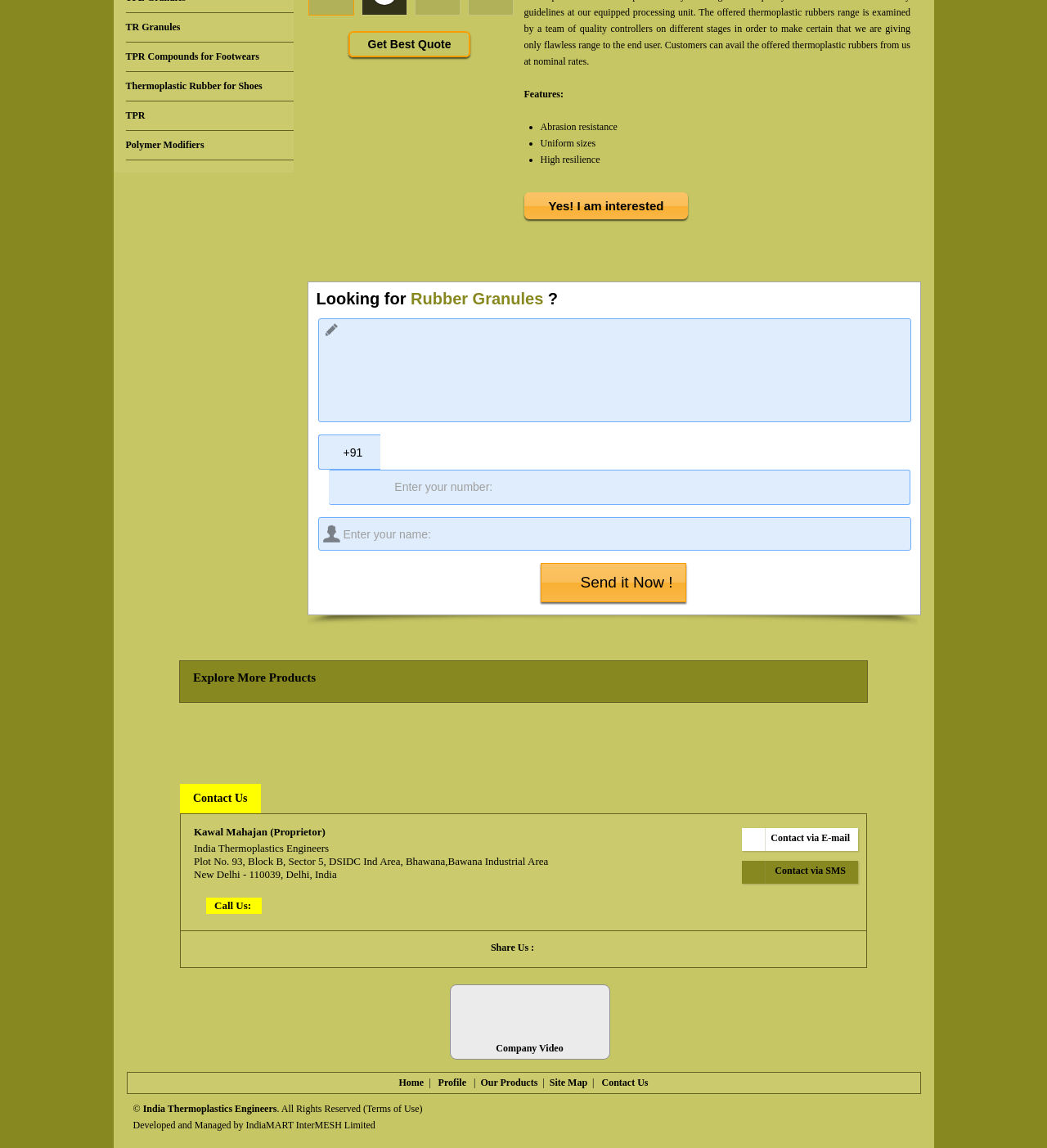Determine the bounding box coordinates for the UI element with the following description: "join me on instagram —". The coordinates should be four float numbers between 0 and 1, represented as [left, top, right, bottom].

None